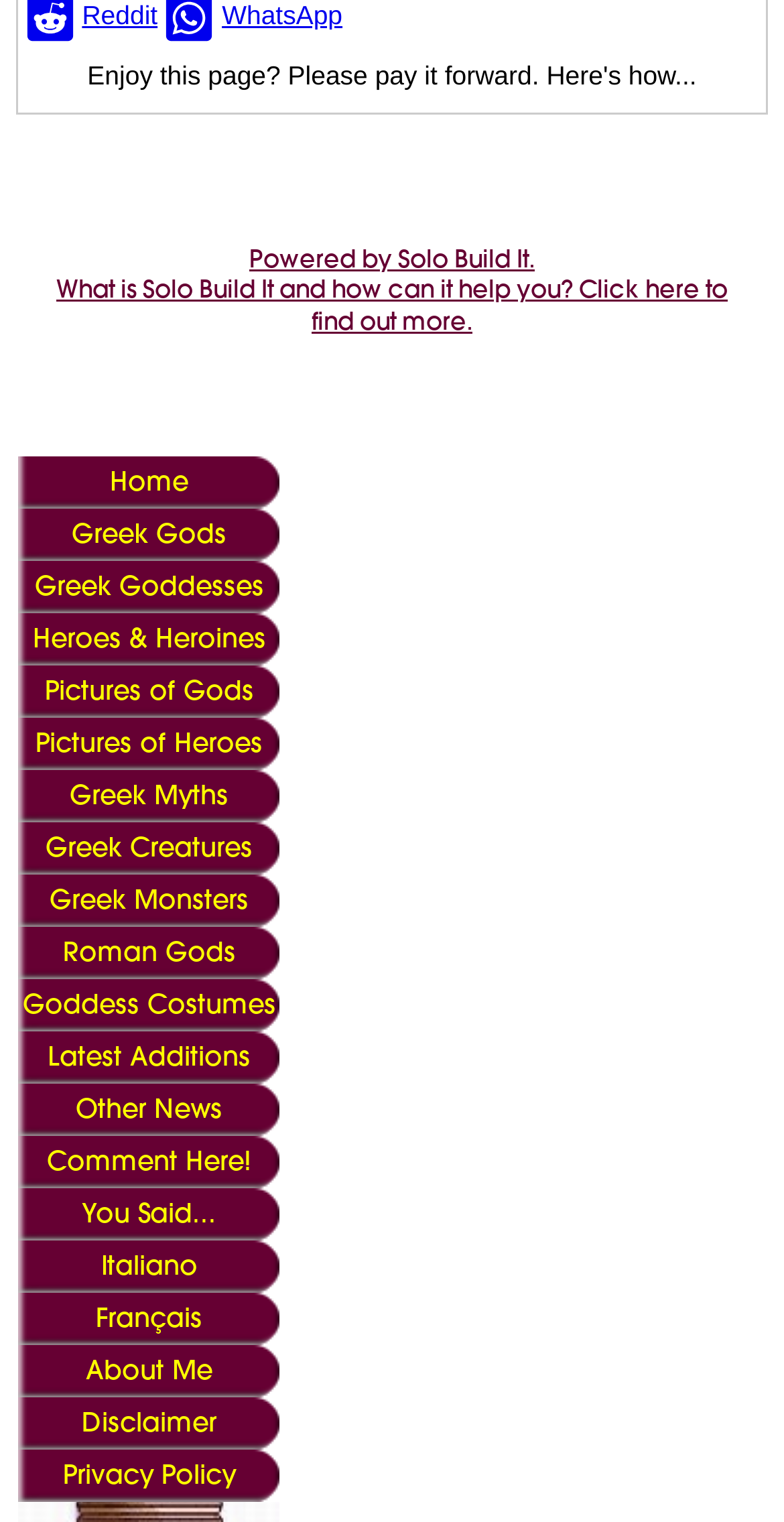What language options are available on the webpage?
Answer briefly with a single word or phrase based on the image.

Italiano, Français